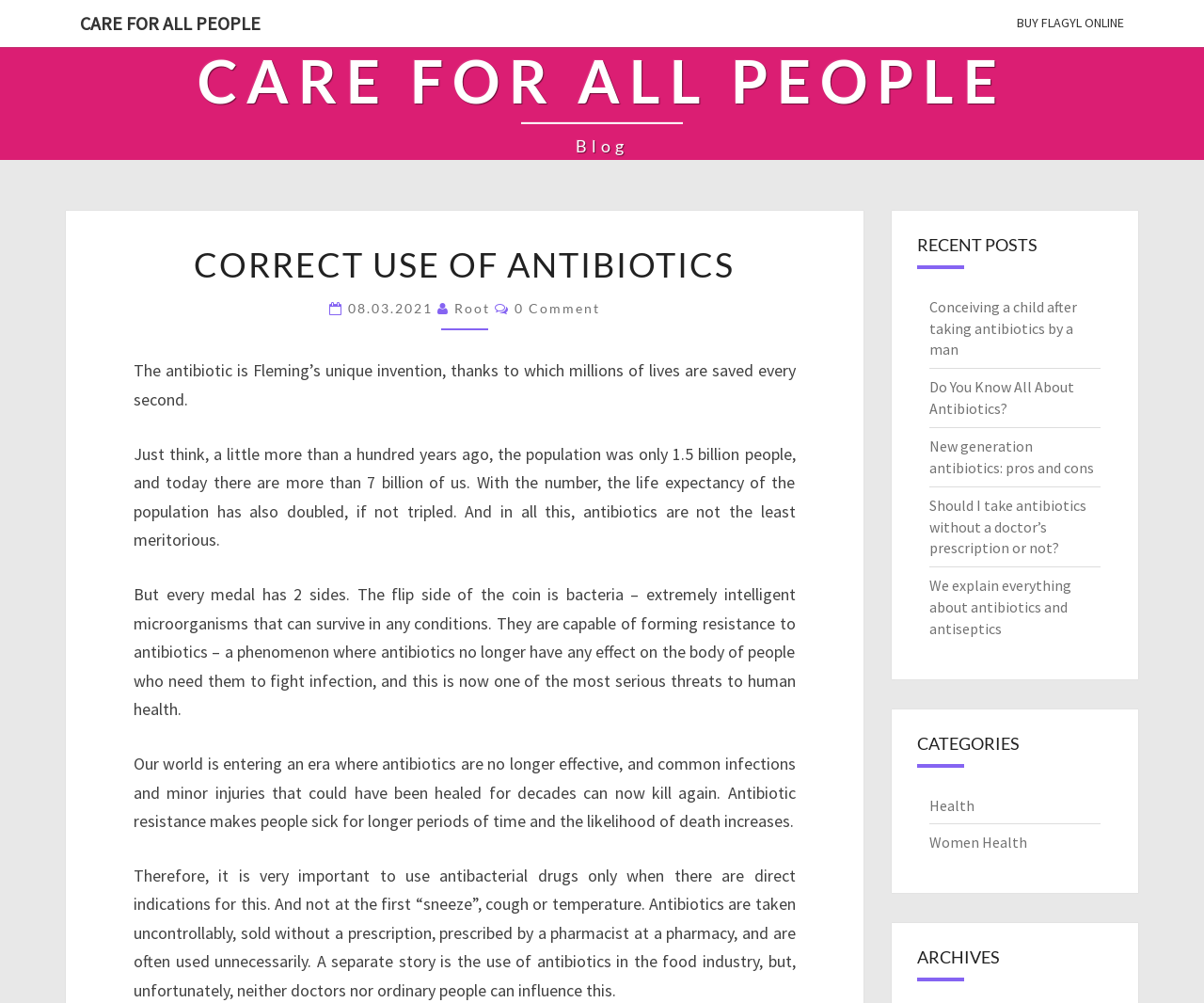Please specify the bounding box coordinates of the element that should be clicked to execute the given instruction: 'Check the recent post about New generation antibiotics: pros and cons'. Ensure the coordinates are four float numbers between 0 and 1, expressed as [left, top, right, bottom].

[0.771, 0.435, 0.908, 0.475]